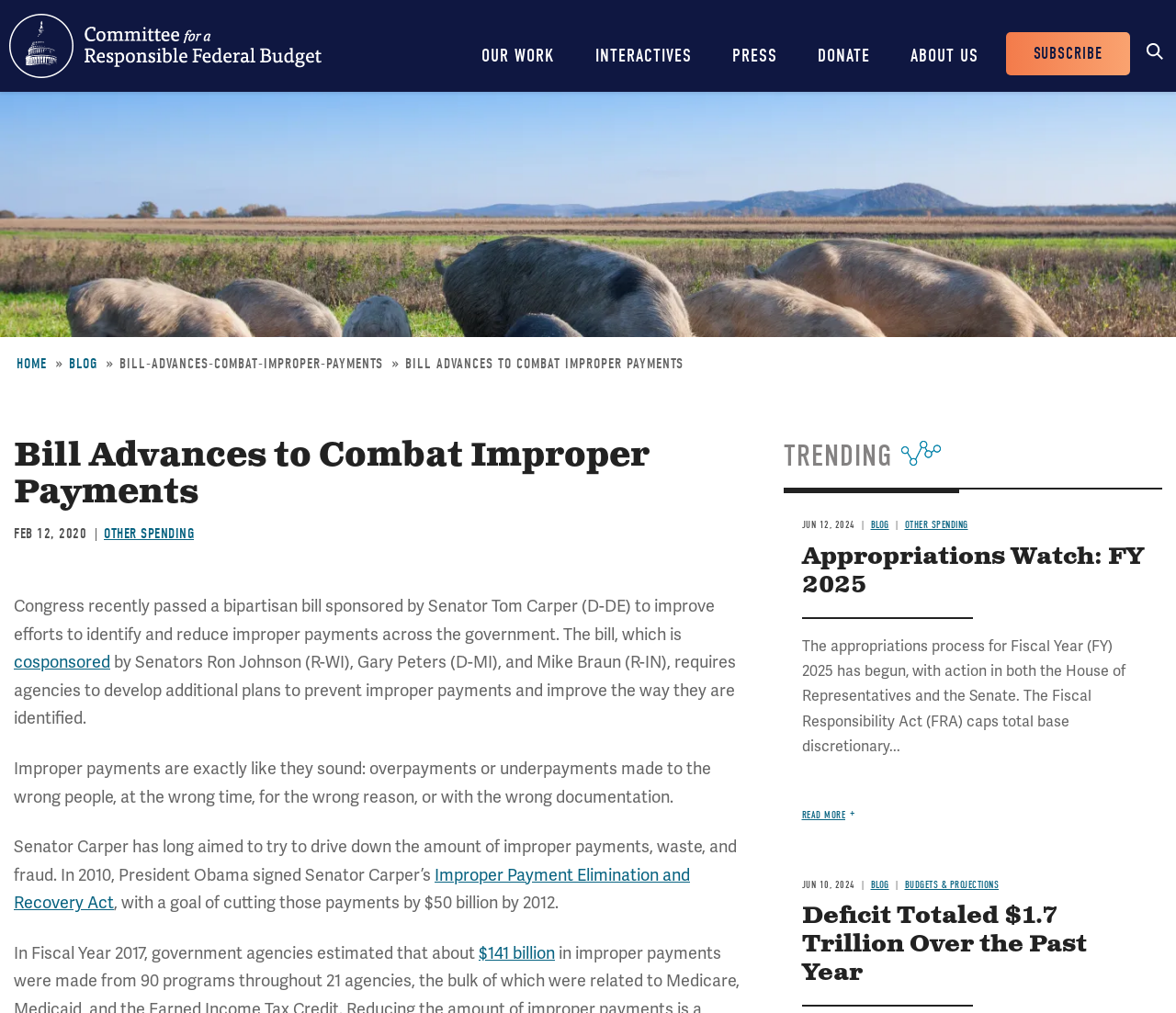Locate and generate the text content of the webpage's heading.

Bill Advances to Combat Improper Payments